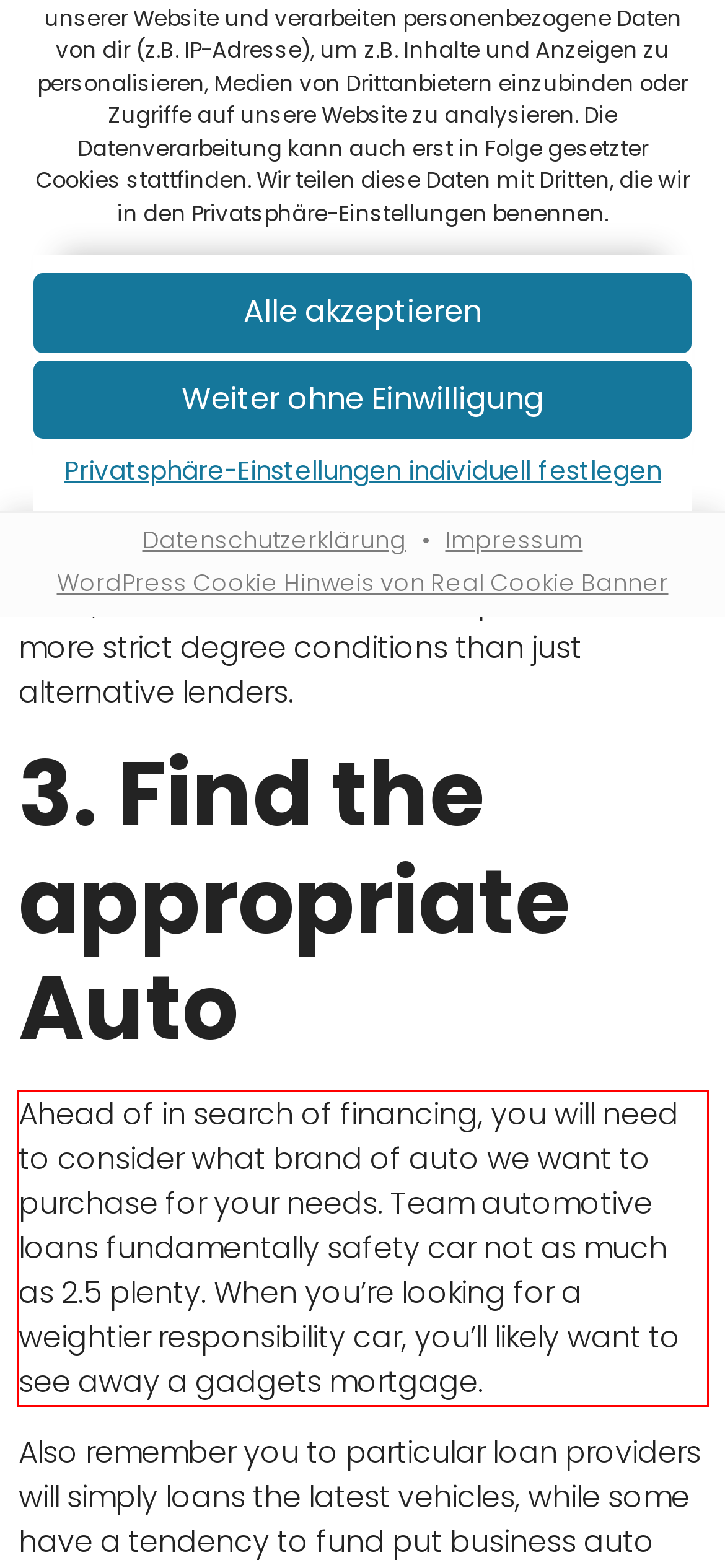Please examine the screenshot of the webpage and read the text present within the red rectangle bounding box.

Ahead of in search of financing, you will need to consider what brand of auto we want to purchase for your needs. Team automotive loans fundamentally safety car not as much as 2.5 plenty. When you’re looking for a weightier responsibility car, you’ll likely want to see away a gadgets mortgage.